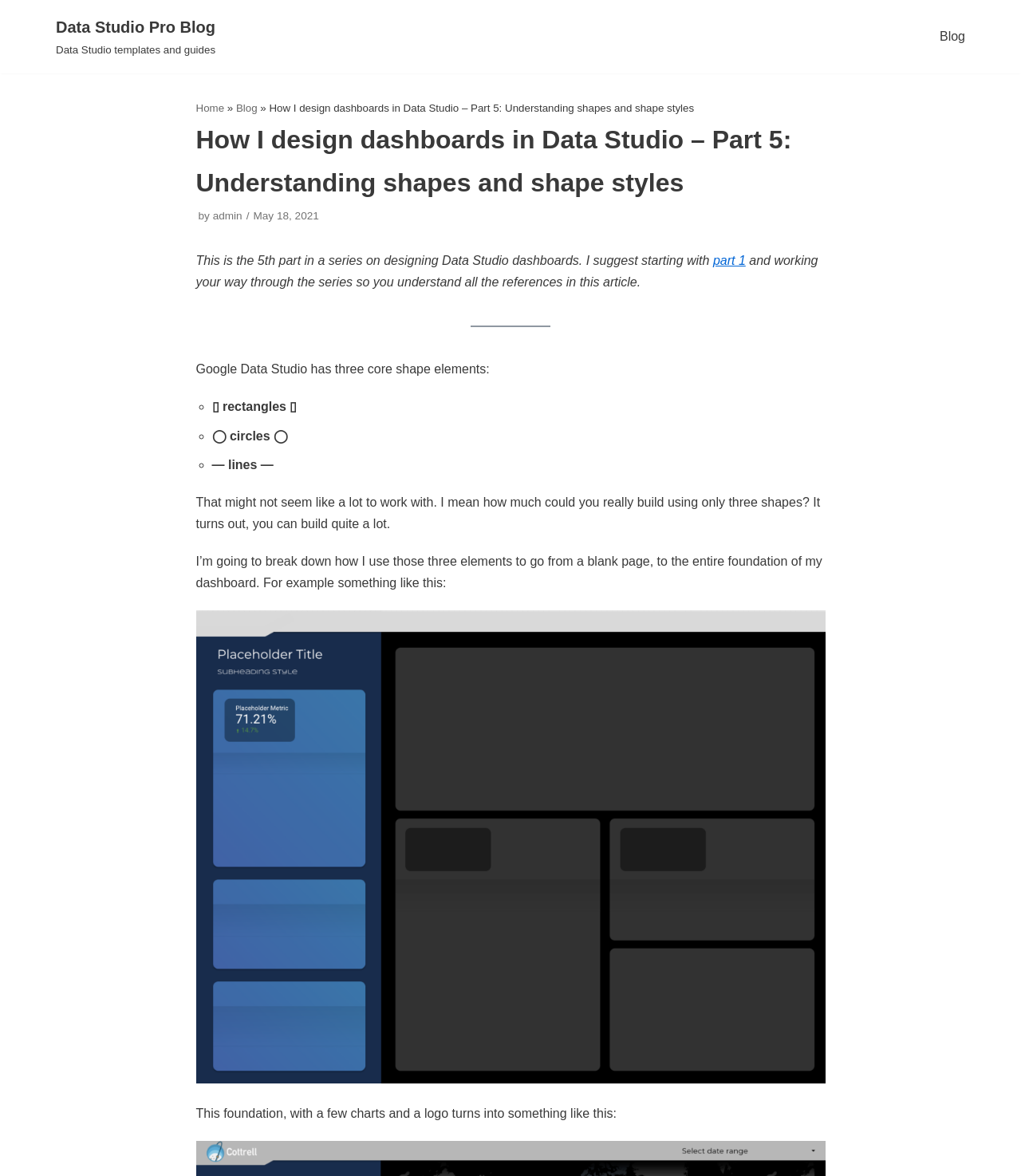Locate the bounding box coordinates of the UI element described by: "admin". The bounding box coordinates should consist of four float numbers between 0 and 1, i.e., [left, top, right, bottom].

[0.208, 0.178, 0.237, 0.188]